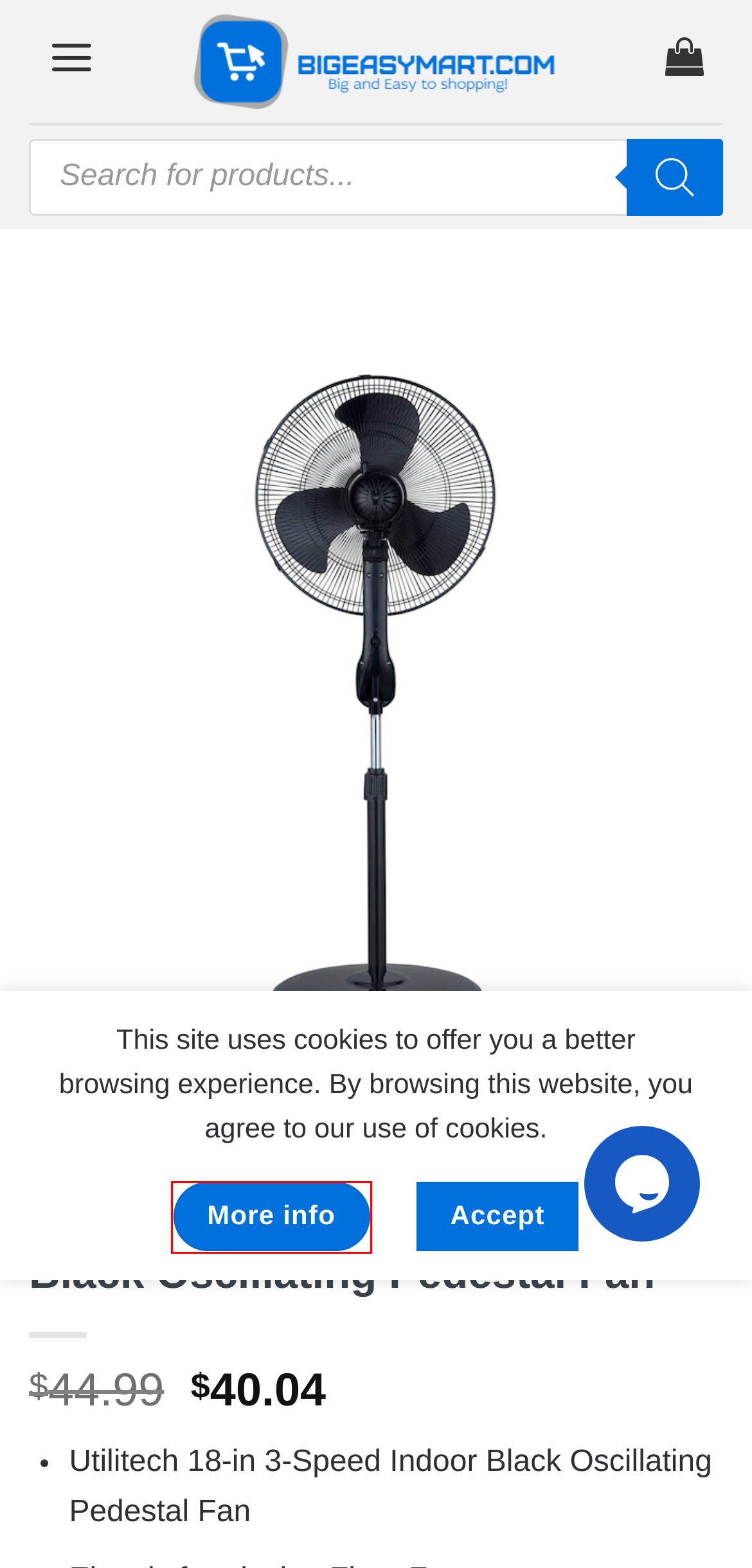You have a screenshot of a webpage with a red bounding box around an element. Choose the best matching webpage description that would appear after clicking the highlighted element. Here are the candidates:
A. Cart | BigEasyMart.com
B. Privacy Policy | BigEasyMart.com
C. Appliances | BigEasyMart.com
D. BigEasyMart.com | A Large Selection Of Products And Easy Shopping!
E. Home & Kitchen | BigEasyMart.com
F. Payment Methods | BigEasyMart.com
G. Shipping Policy | BigEasyMart.com
H. Returns & Refunds | BigEasyMart.com

B